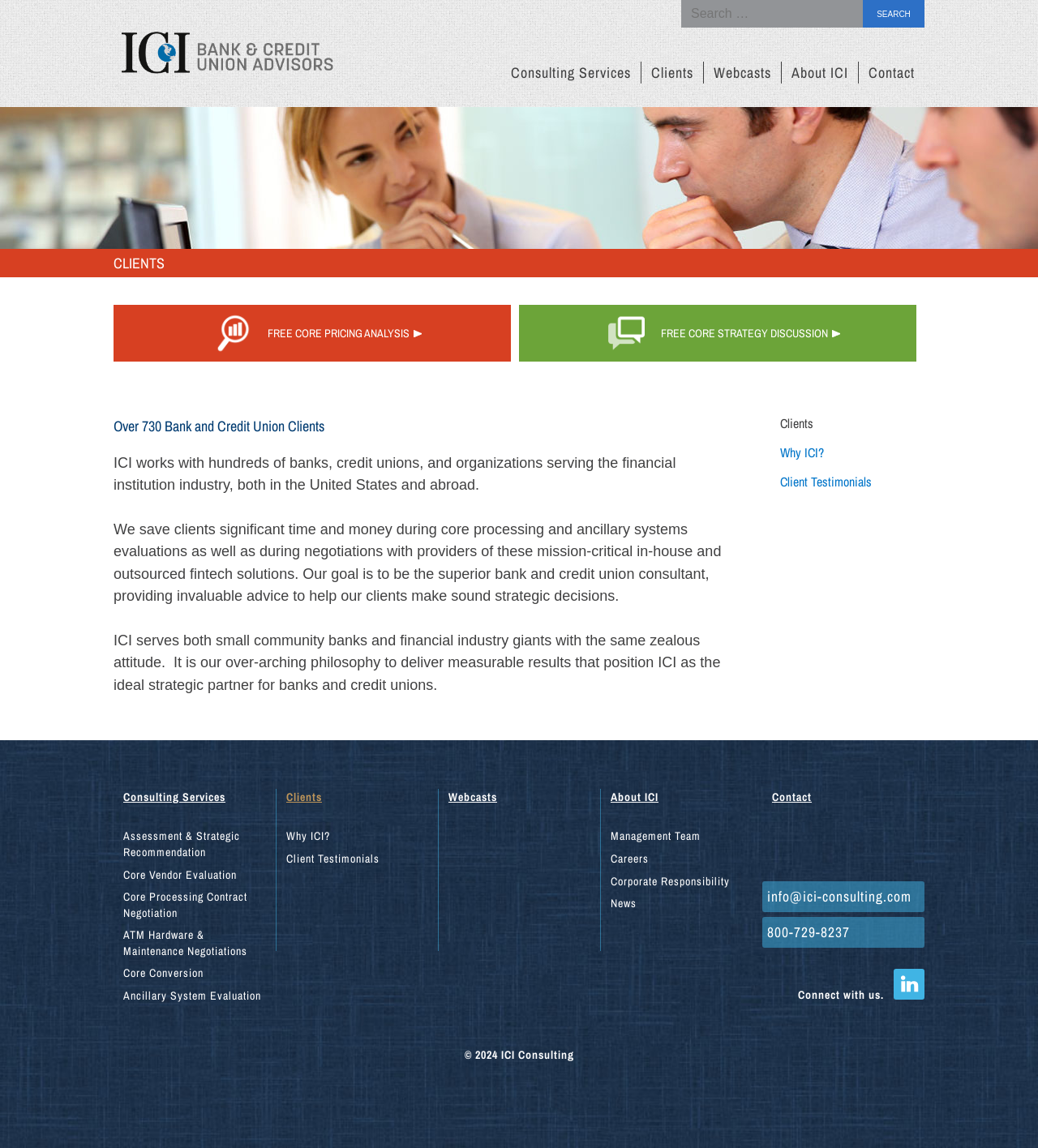Identify the bounding box coordinates of the clickable region to carry out the given instruction: "Learn about ICI's consulting services".

[0.483, 0.054, 0.617, 0.073]